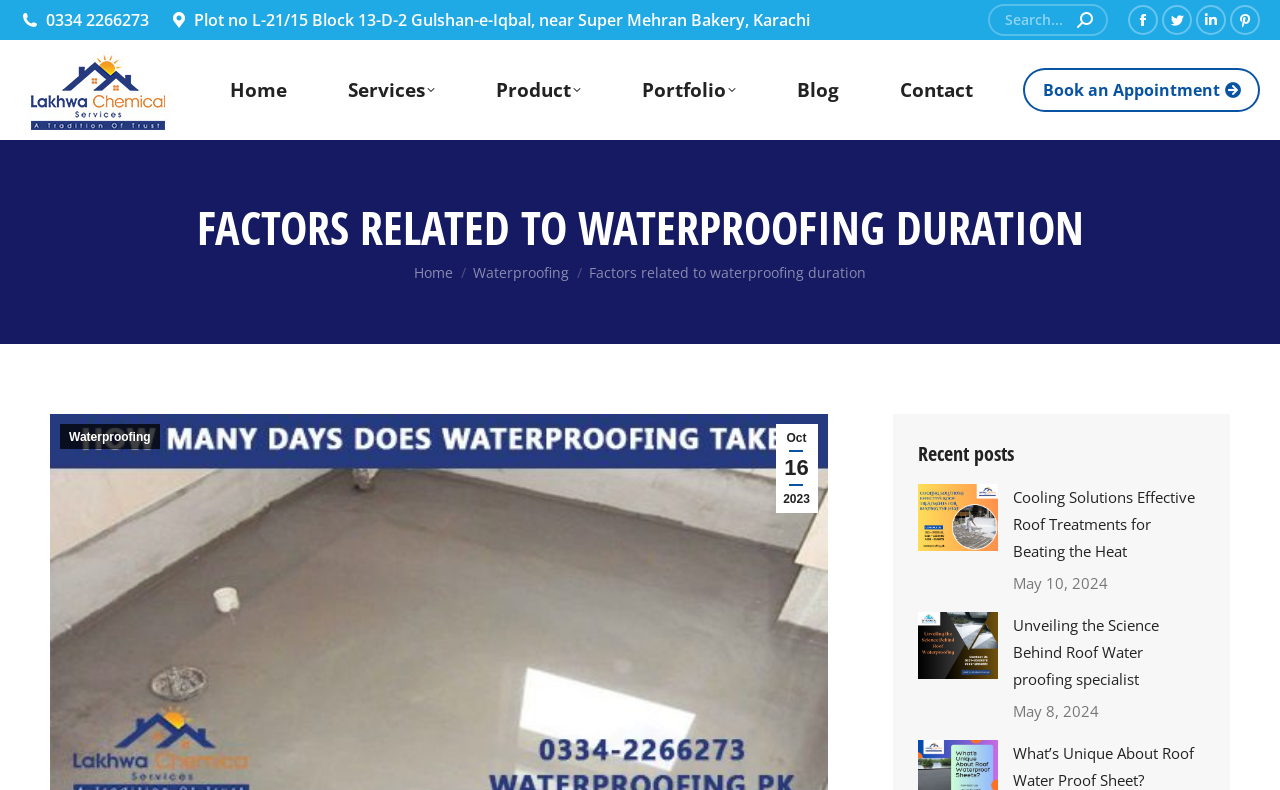Pinpoint the bounding box coordinates of the clickable area necessary to execute the following instruction: "Read the article about Cooling Solutions Effective Roof Treatments for Beating the Heat". The coordinates should be given as four float numbers between 0 and 1, namely [left, top, right, bottom].

[0.791, 0.613, 0.941, 0.715]